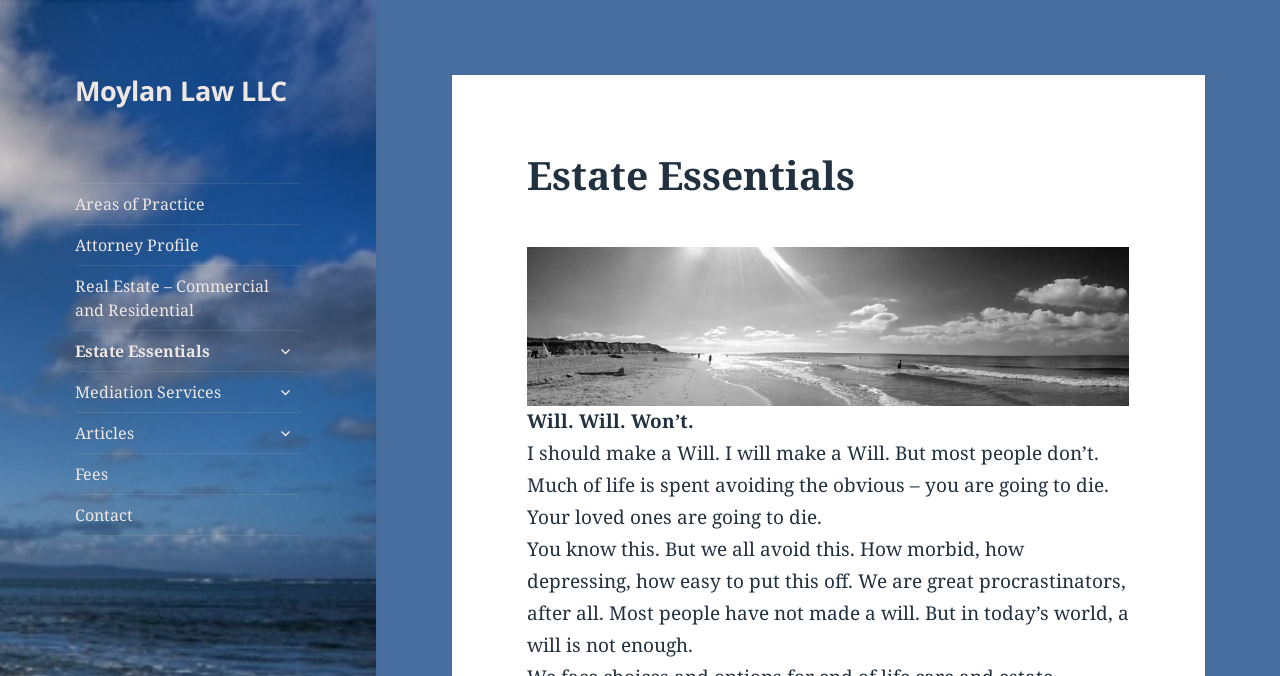Provide your answer to the question using just one word or phrase: What is the author's attitude towards making a will?

Serious and encouraging